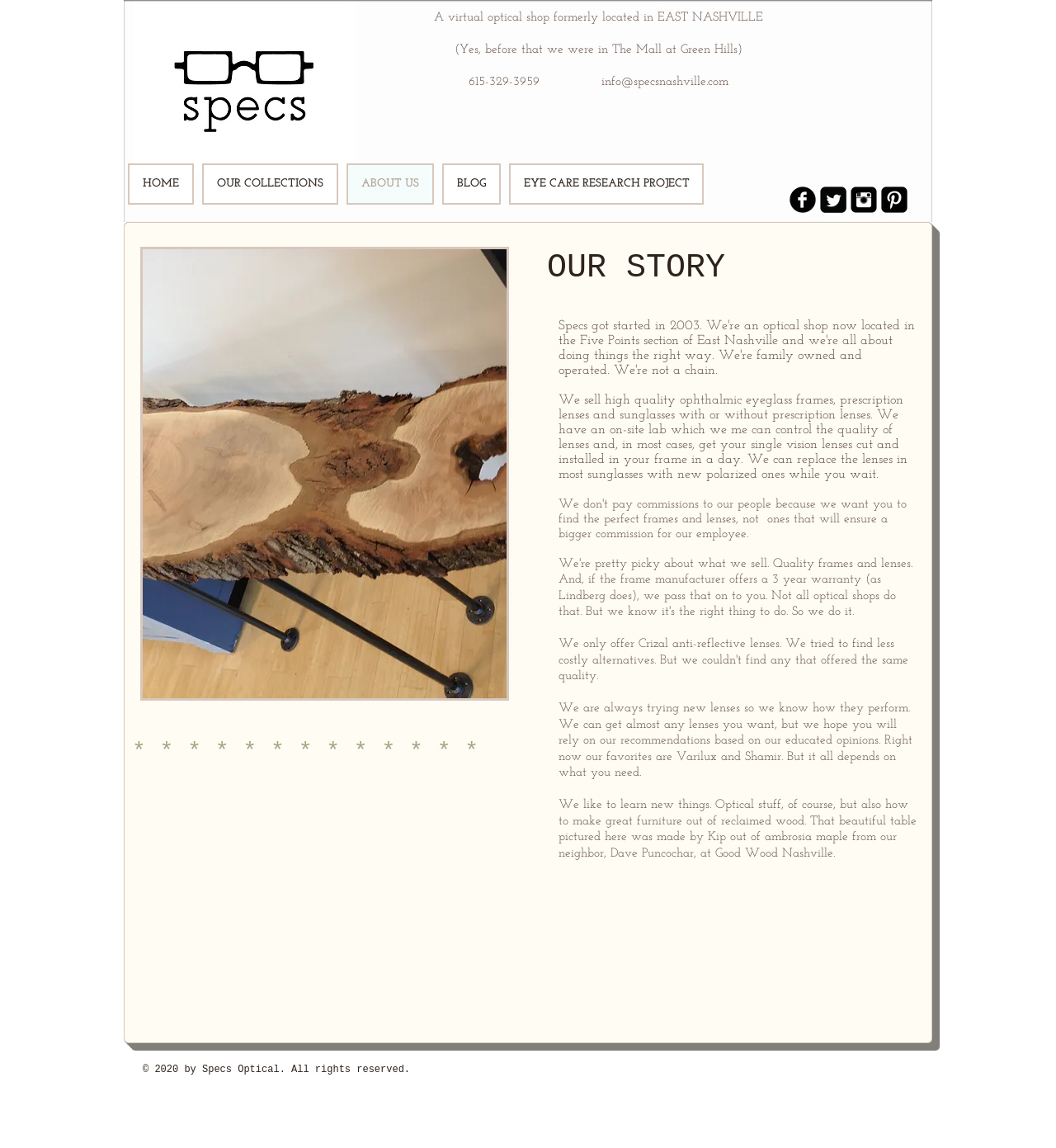Show me the bounding box coordinates of the clickable region to achieve the task as per the instruction: "Click the 'HOME' link".

[0.121, 0.142, 0.184, 0.178]